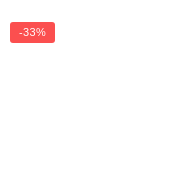Provide a comprehensive description of the image.

The image features a vibrant red label prominently displaying a discount of “-33%.” This label is likely used to attract customers' attention to a promotional offer on a product, suggesting significant savings. The context hints that this percentage reduction is possibly related to a health product, as noted in nearby elements such as "Actizeet Ashwagandha" and other similar items. The discount label could be displayed alongside various herbal products, indicating that the sale may apply to a range of health supplements available for purchase.